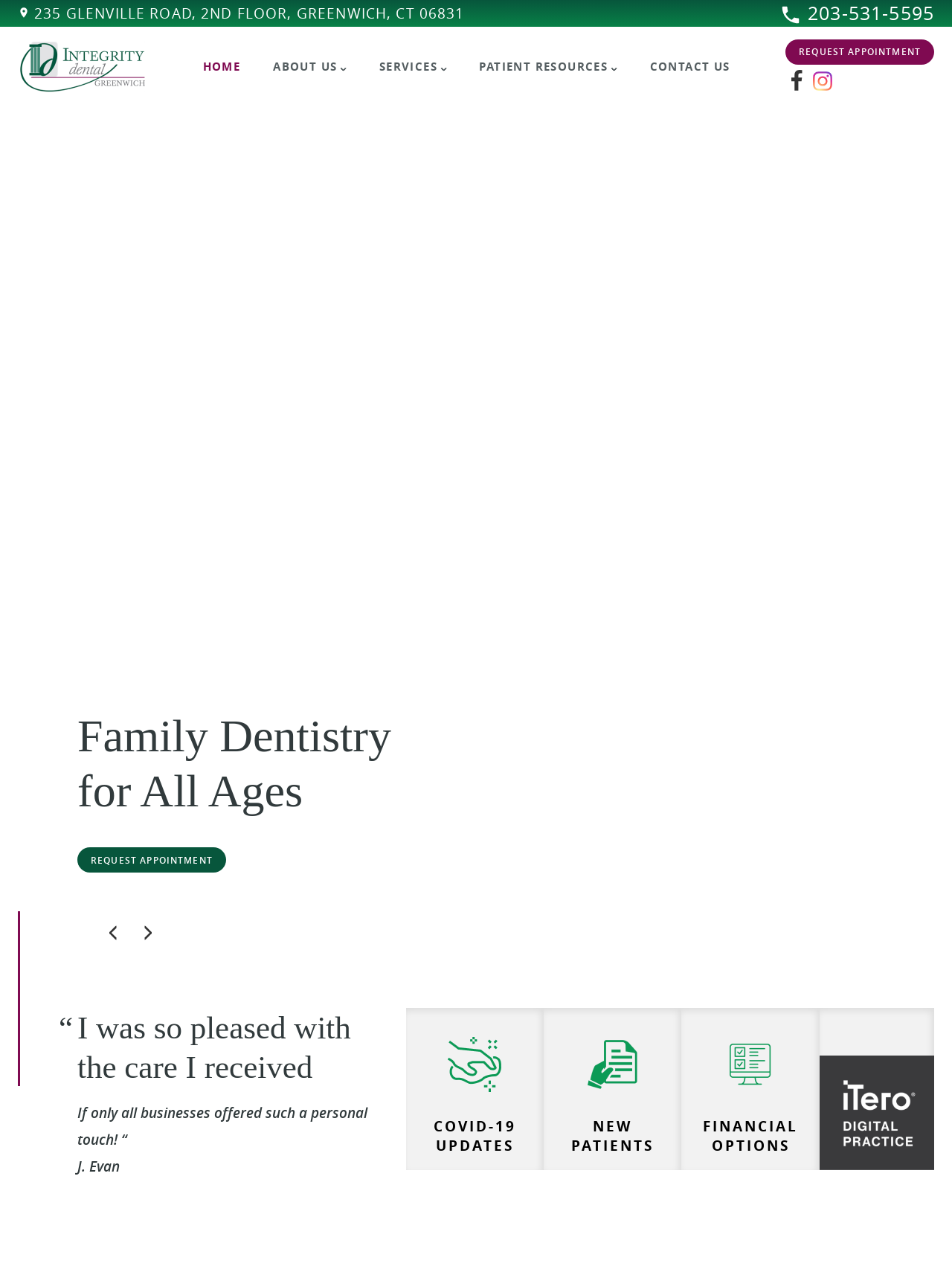Locate the bounding box coordinates of the element I should click to achieve the following instruction: "Call the dentist office".

[0.819, 0.0, 0.981, 0.021]